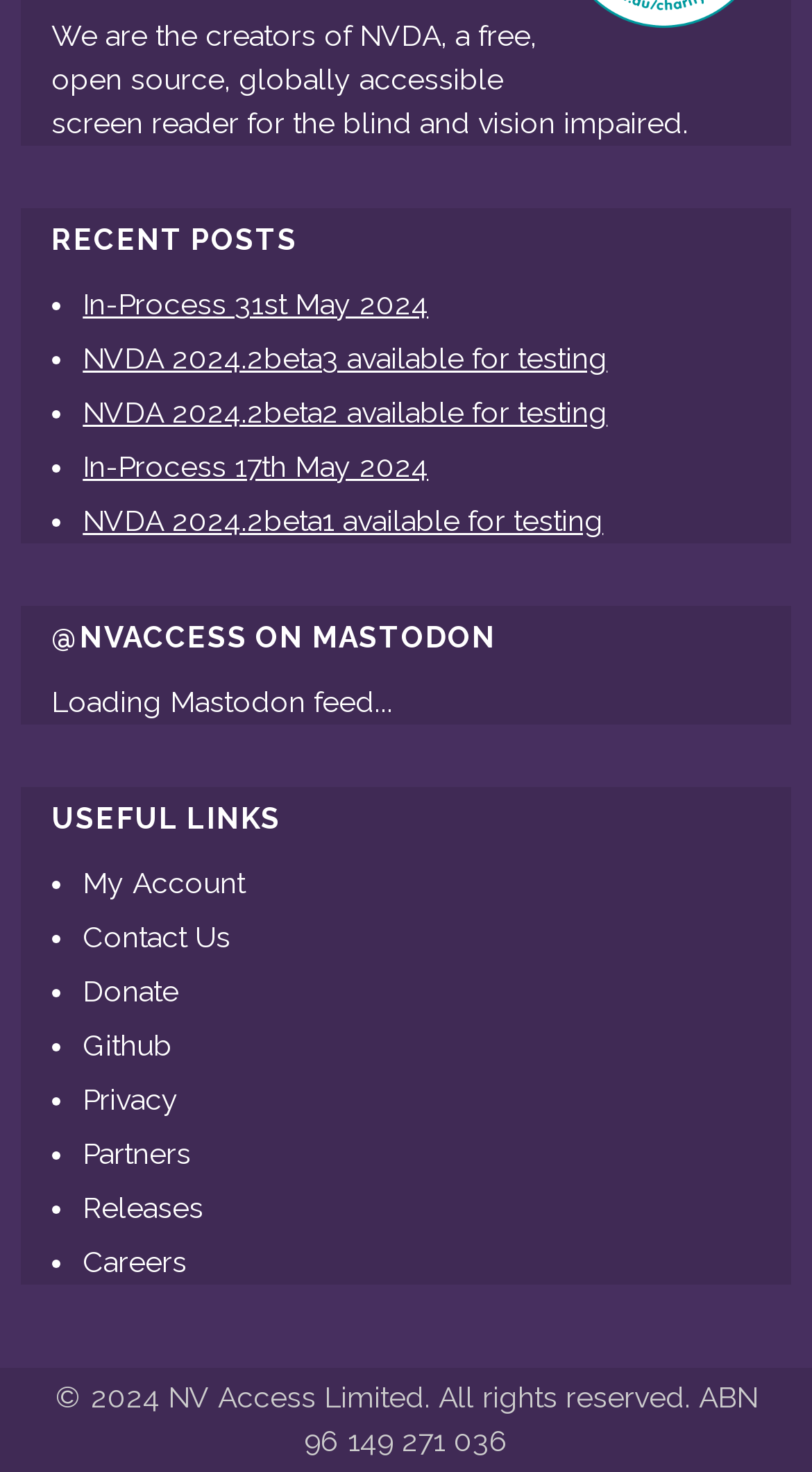Kindly determine the bounding box coordinates for the area that needs to be clicked to execute this instruction: "Donate to NV Access".

[0.102, 0.662, 0.22, 0.685]